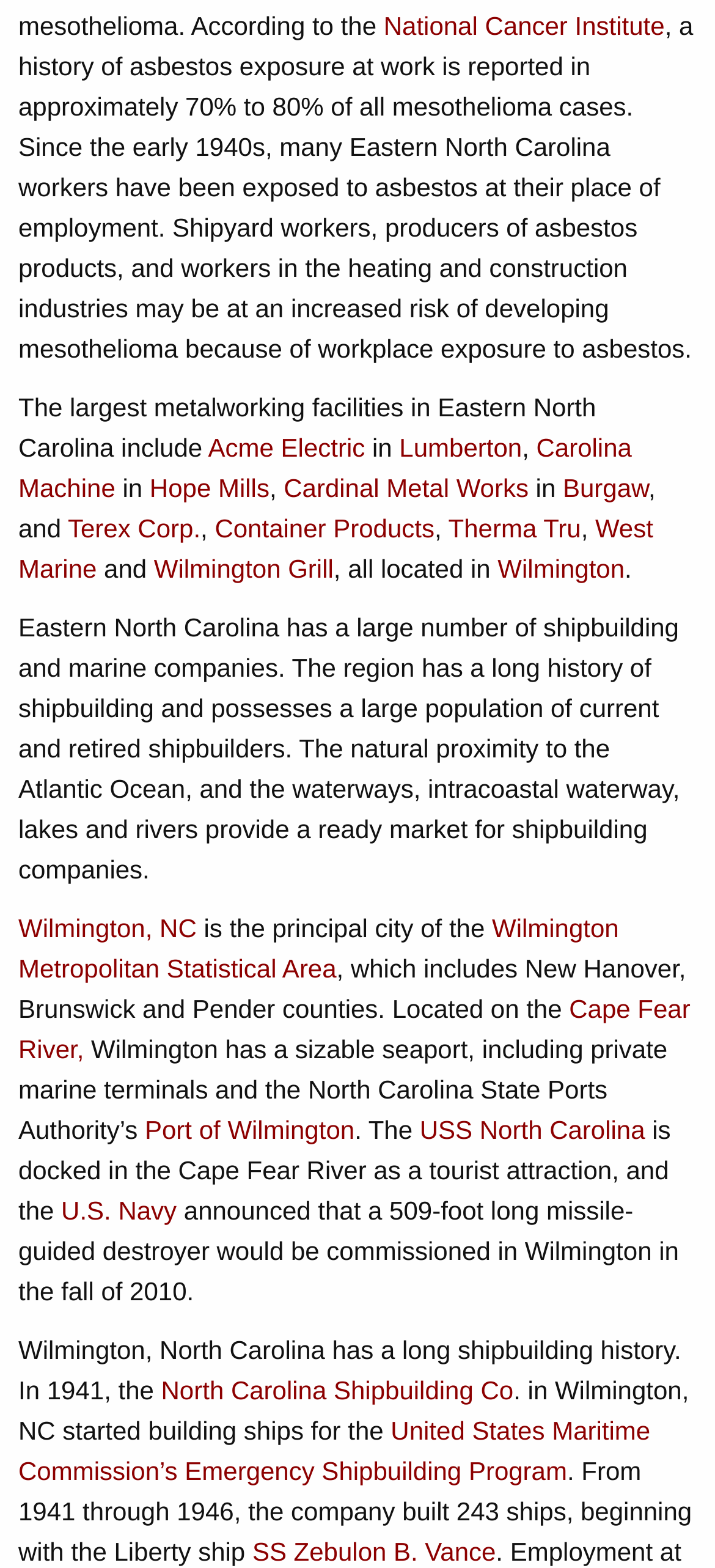Look at the image and write a detailed answer to the question: 
What is the name of the ship docked in the Cape Fear River as a tourist attraction?

The text states that 'The USS North Carolina is docked in the Cape Fear River as a tourist attraction...' This information is provided in the 186th StaticText element.